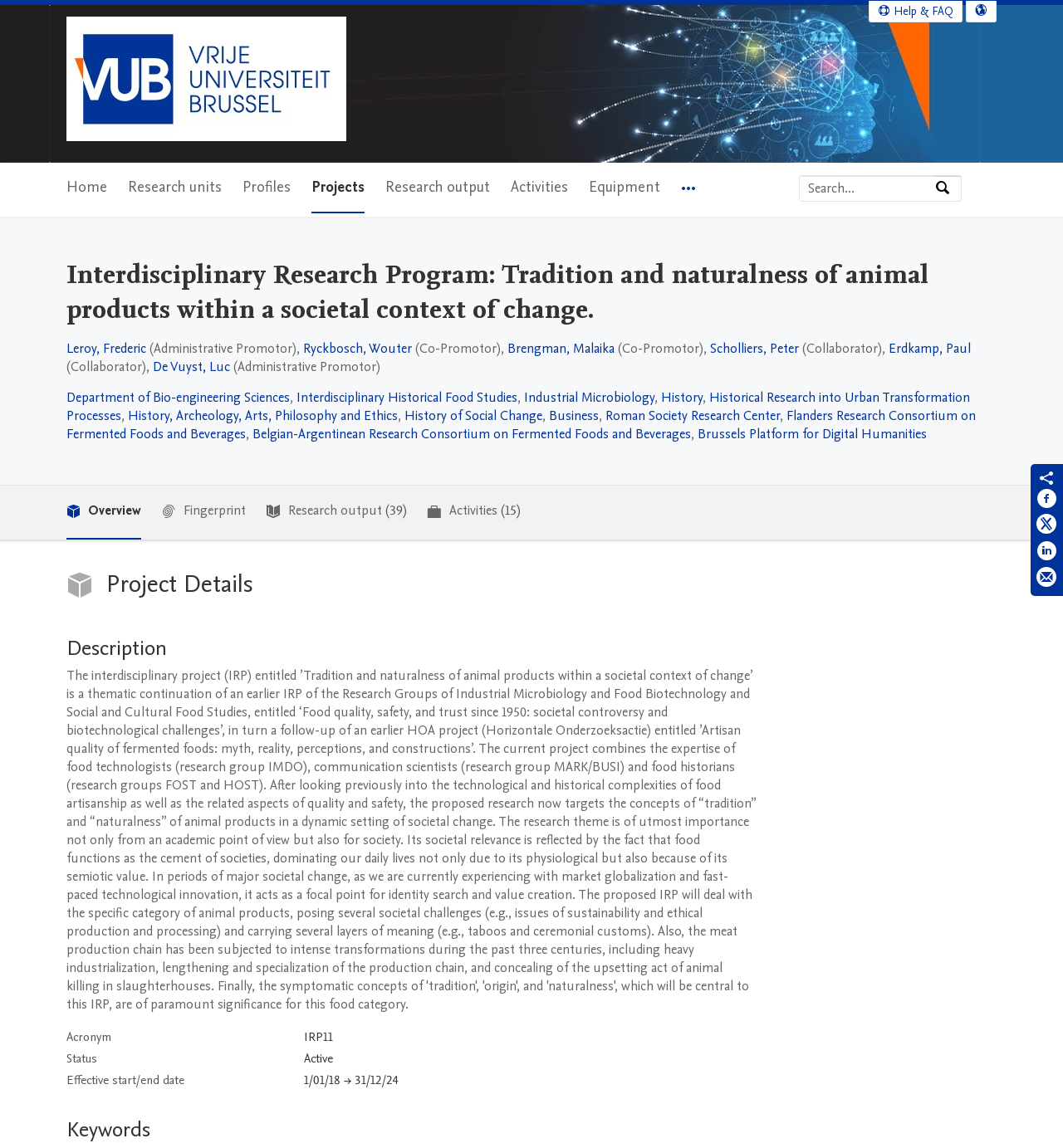Provide your answer to the question using just one word or phrase: What is the name of the first researcher listed?

Leroy, Frederic